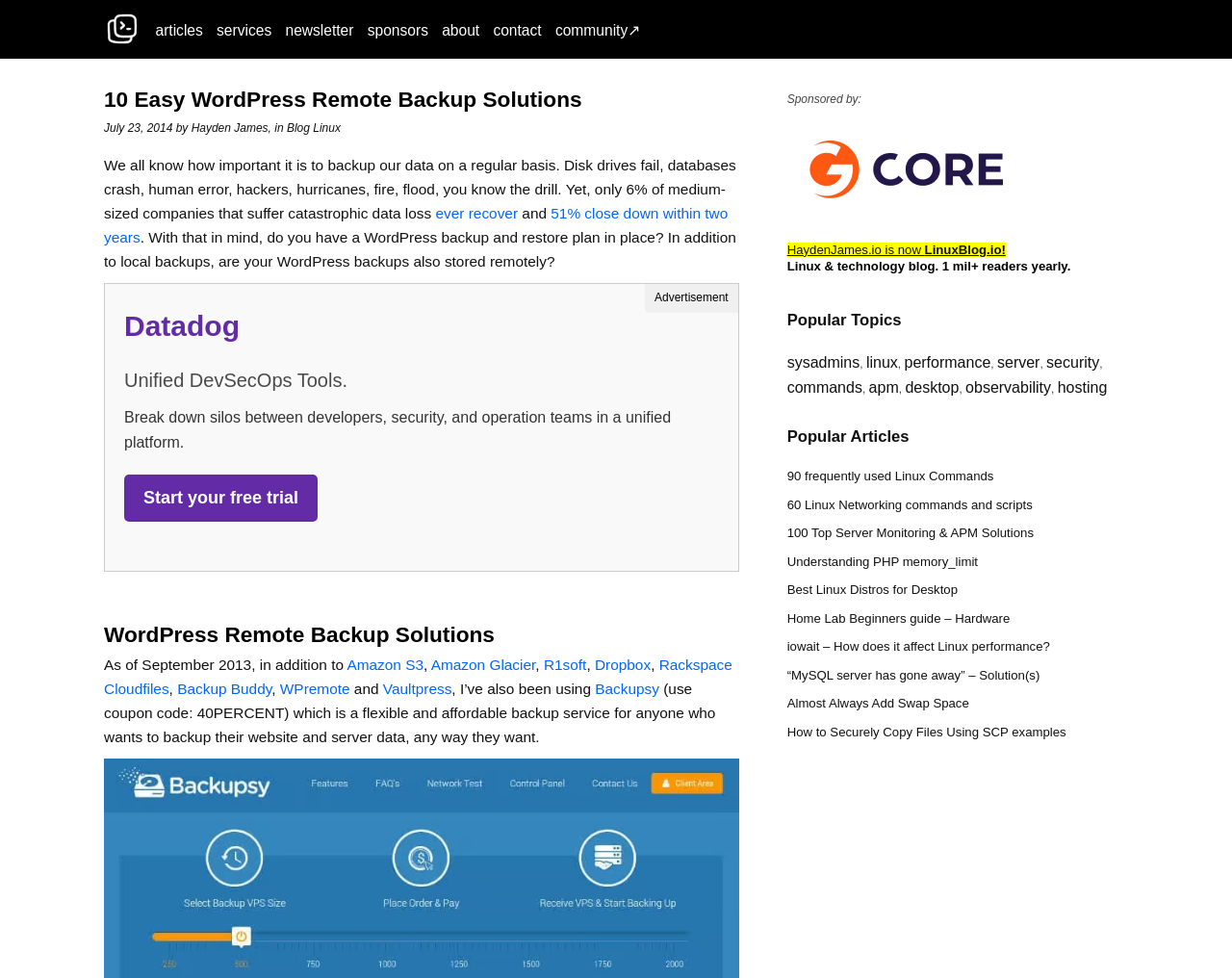What is the topic of the popular article '90 frequently used Linux Commands'?
Based on the screenshot, respond with a single word or phrase.

Linux Commands